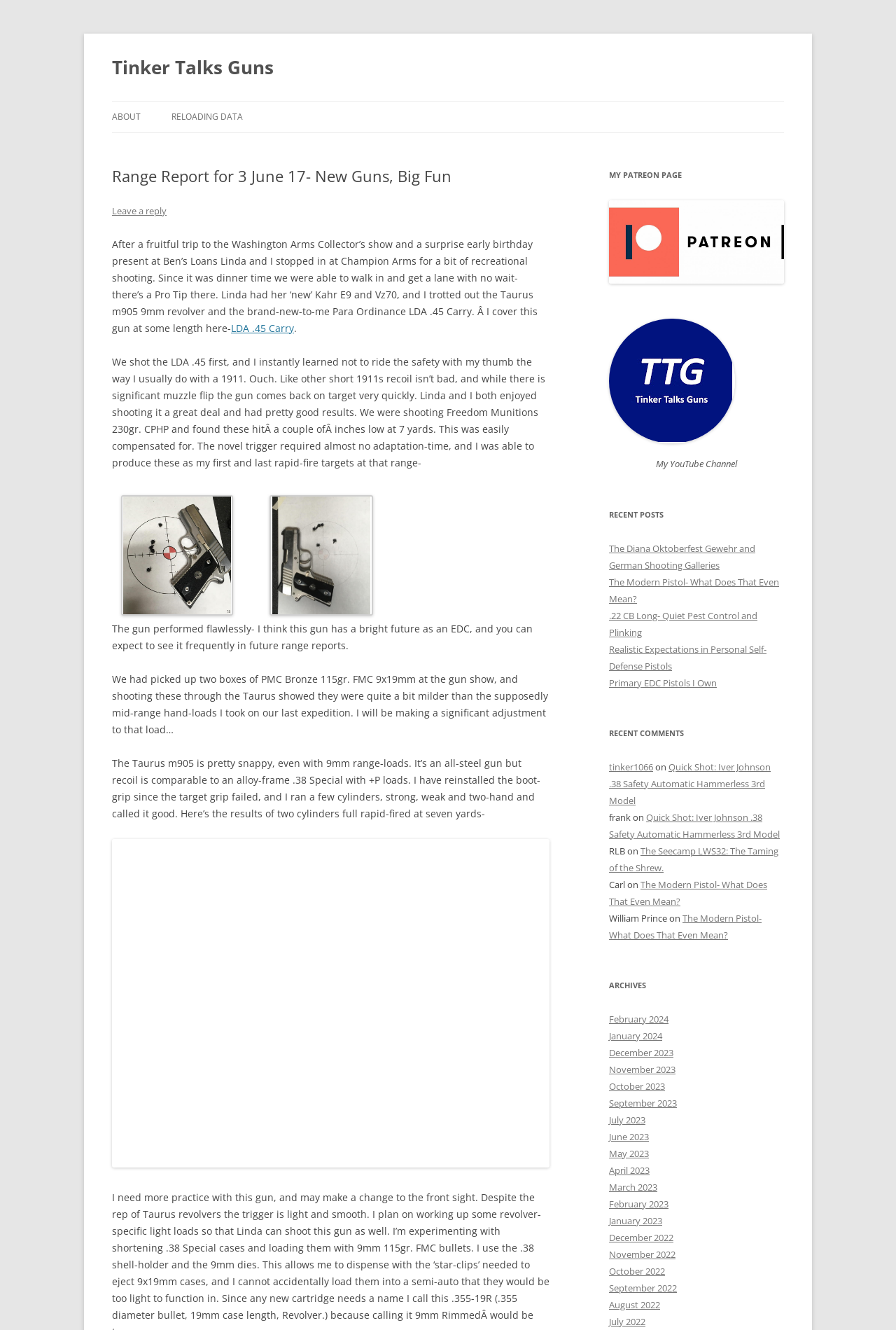Please specify the bounding box coordinates of the clickable section necessary to execute the following command: "Check the 'RECENT COMMENTS'".

[0.68, 0.545, 0.875, 0.558]